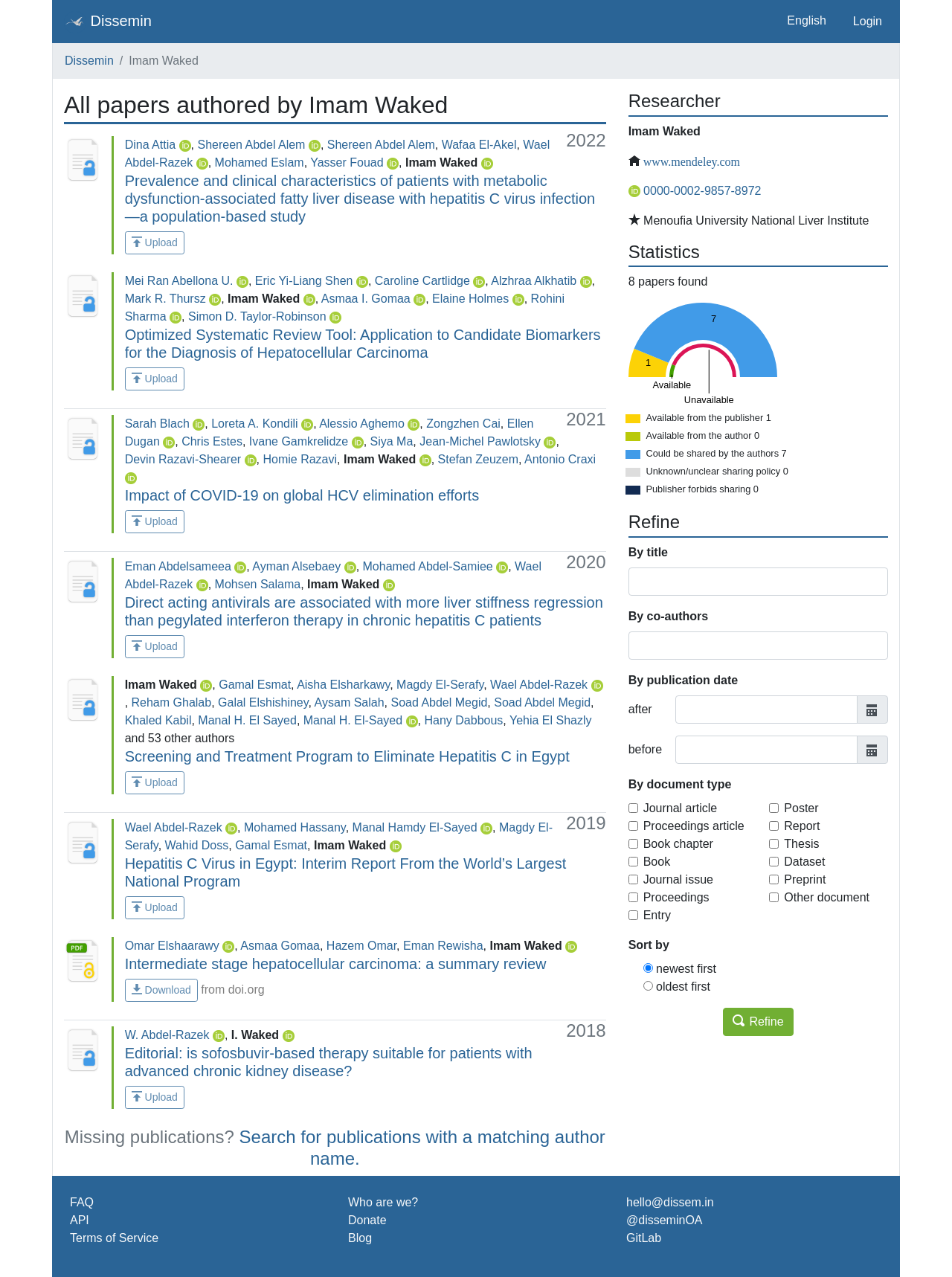Specify the bounding box coordinates for the region that must be clicked to perform the given instruction: "Click the 'Login' link".

[0.89, 0.005, 0.933, 0.028]